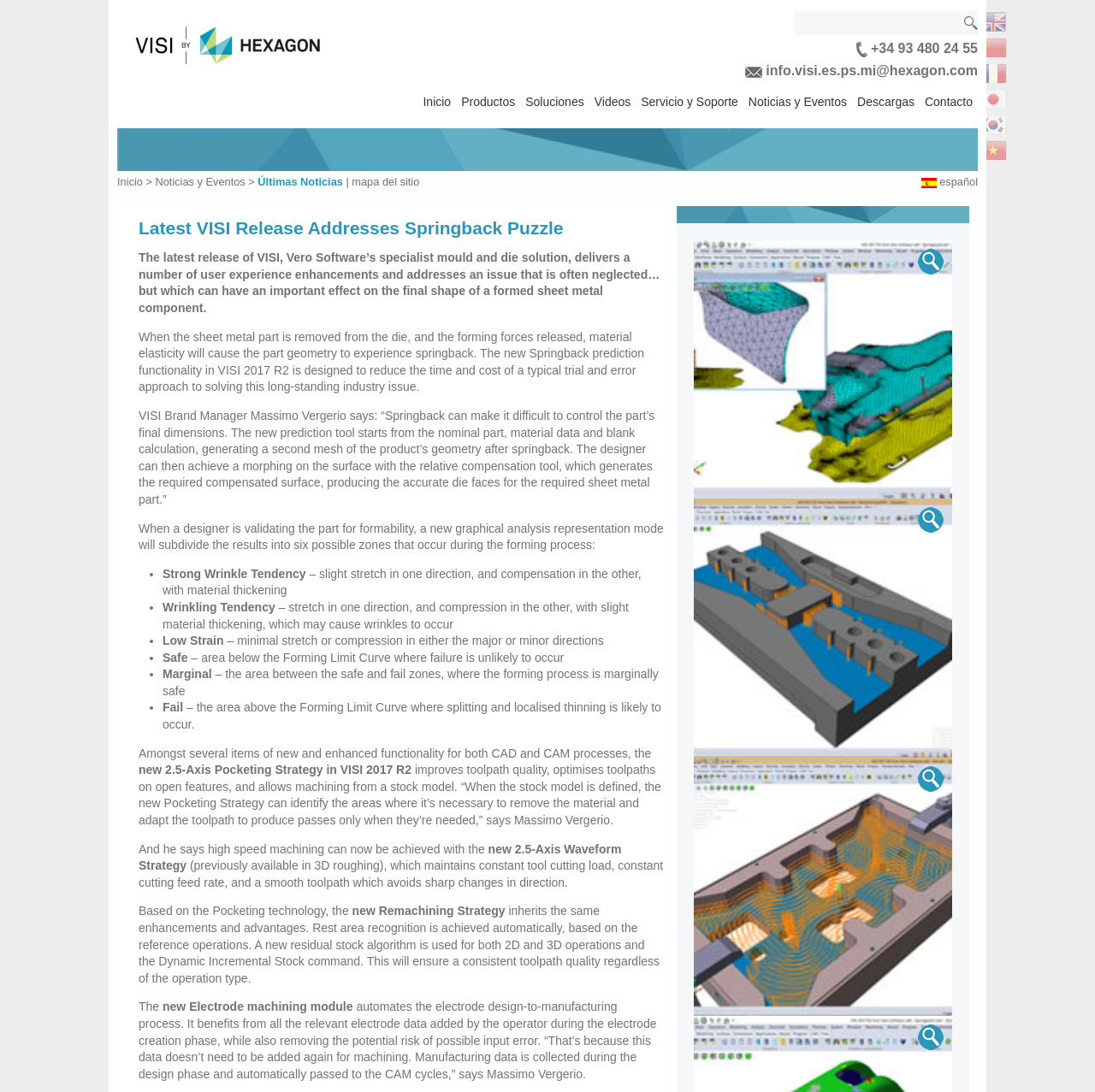What is the issue that is often neglected in the industry?
From the image, provide a succinct answer in one word or a short phrase.

Springback